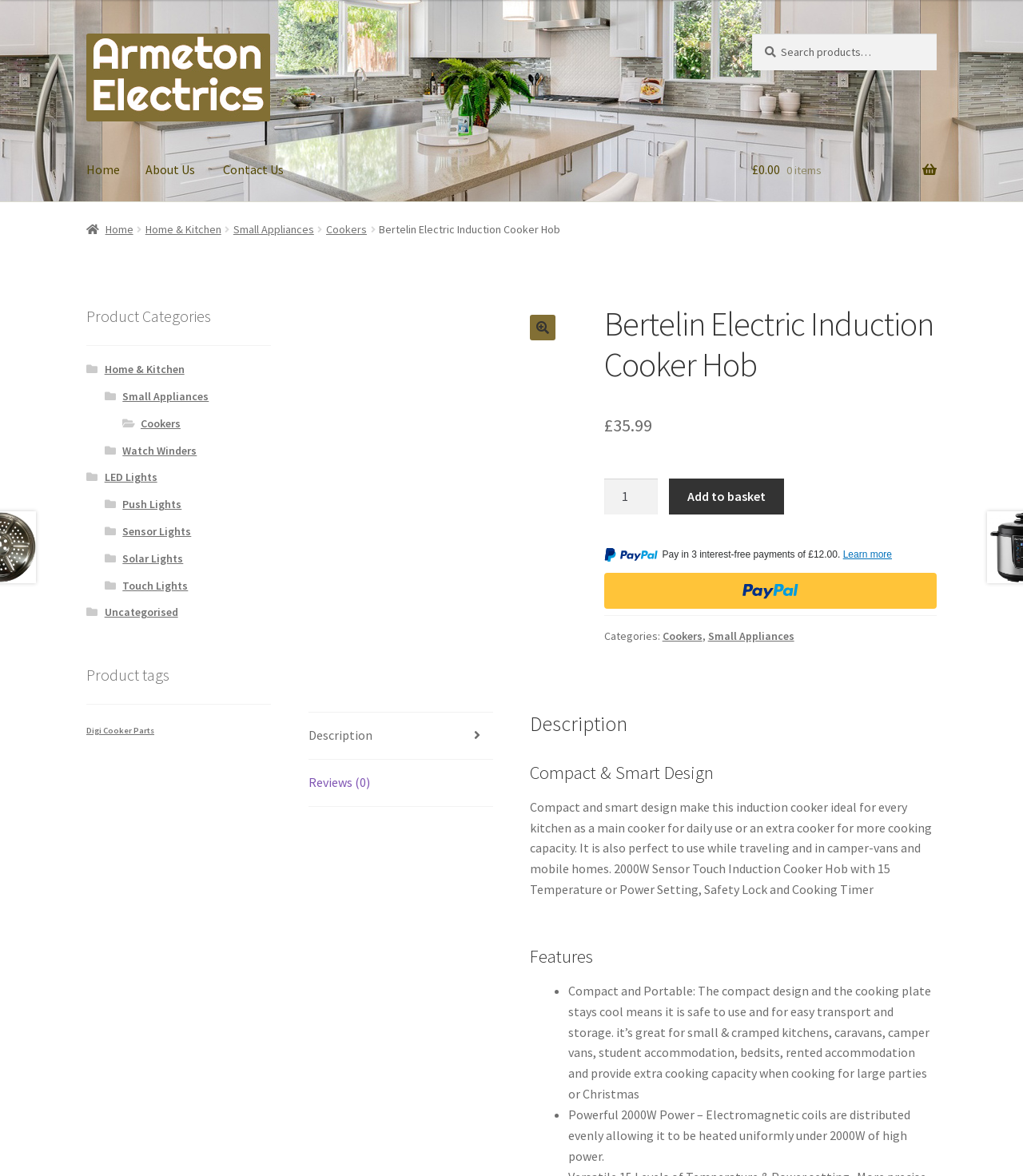Answer the question with a single word or phrase: 
What are the categories of products available on this website?

Home & Kitchen, Small Appliances, Cookers, etc.